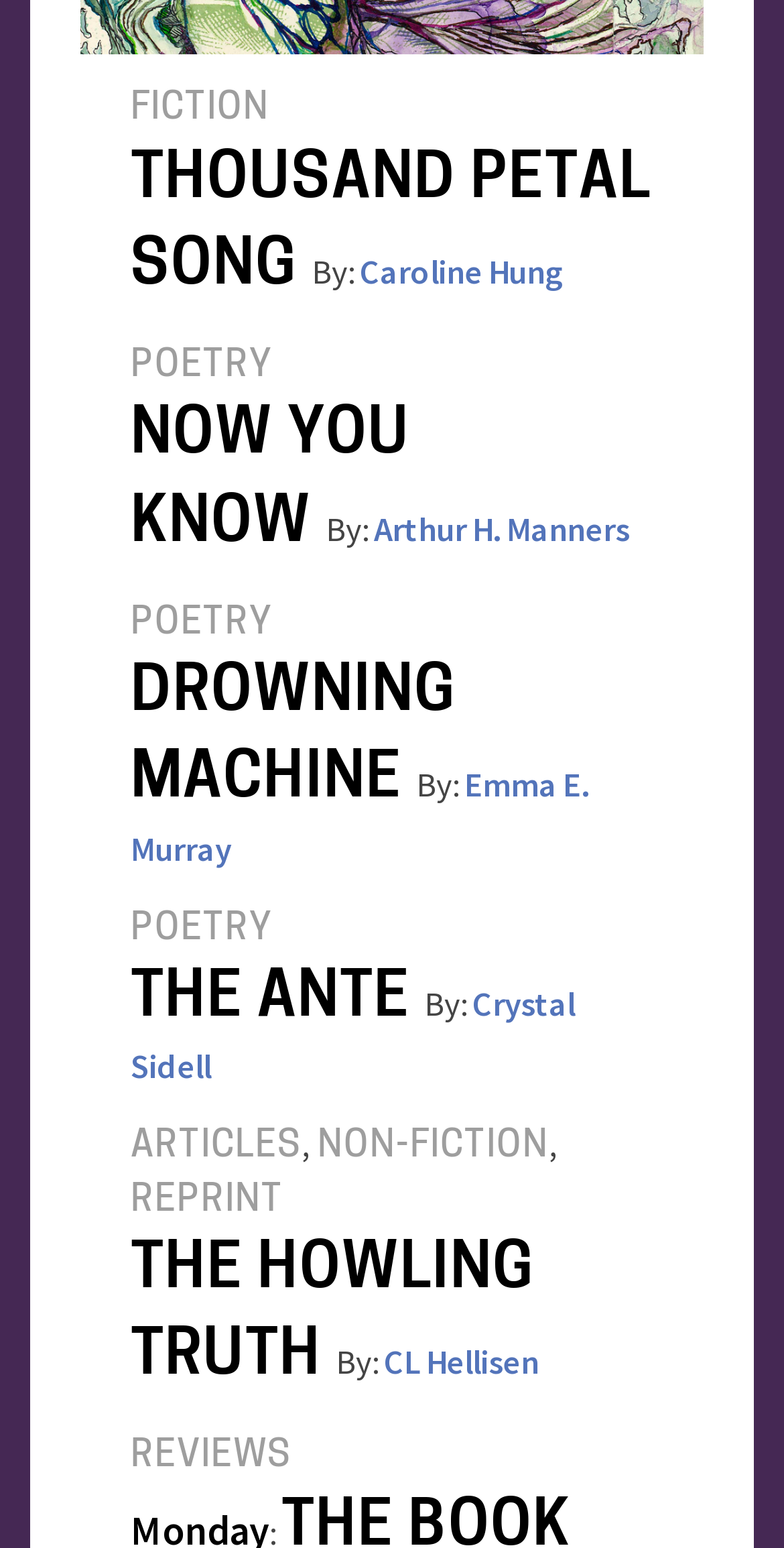Find the bounding box coordinates of the element to click in order to complete the given instruction: "View fiction stories."

[0.167, 0.059, 0.344, 0.084]